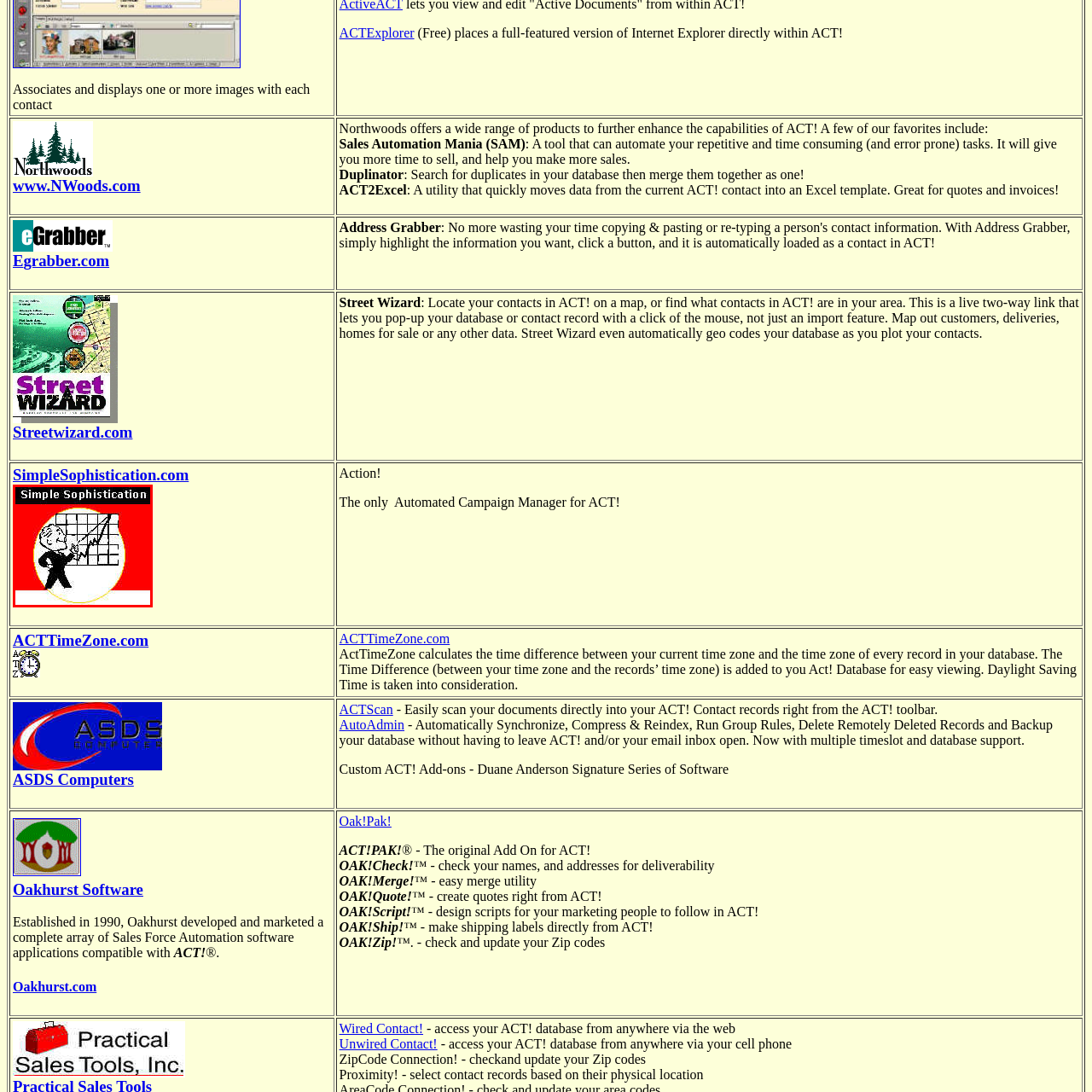Analyze the content inside the red-marked area, What phrase is prominently displayed above the character? Answer using only one word or a concise phrase.

Simple Sophistication